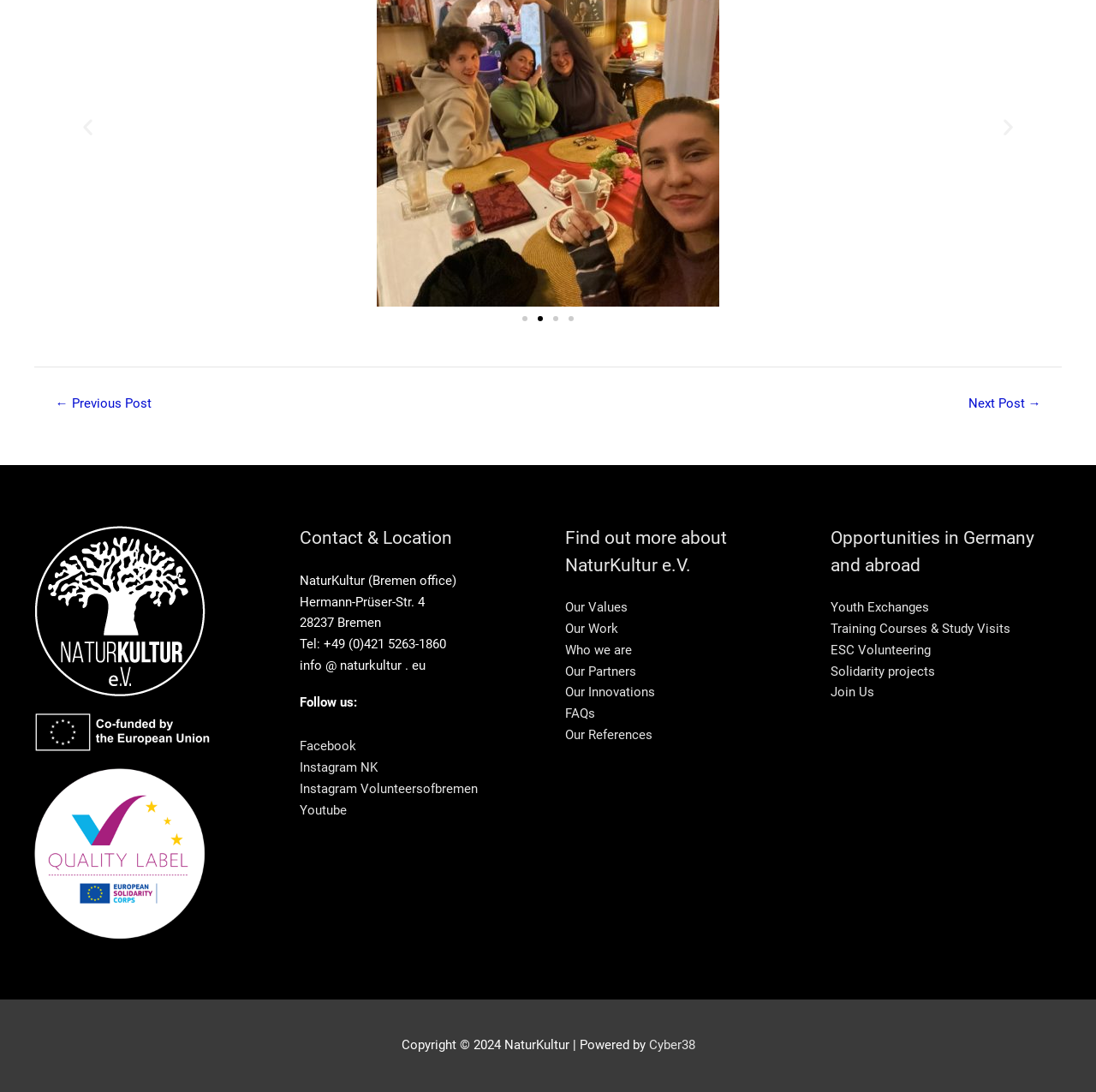What are the different sections of the website that provide more information about NaturKultur?
Please provide a single word or phrase as your answer based on the image.

Our Values, Our Work, Who we are, Our Partners, Our Innovations, FAQs, Our References